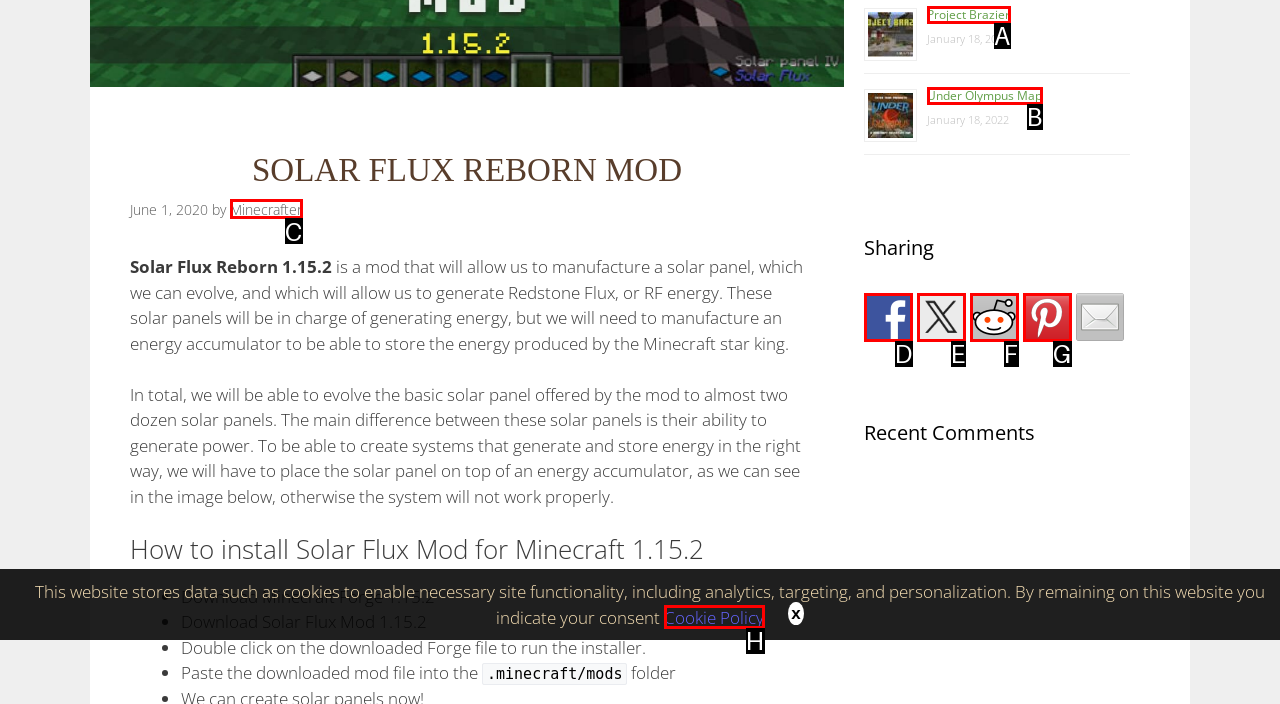Based on the provided element description: Minecrafter, identify the best matching HTML element. Respond with the corresponding letter from the options shown.

C